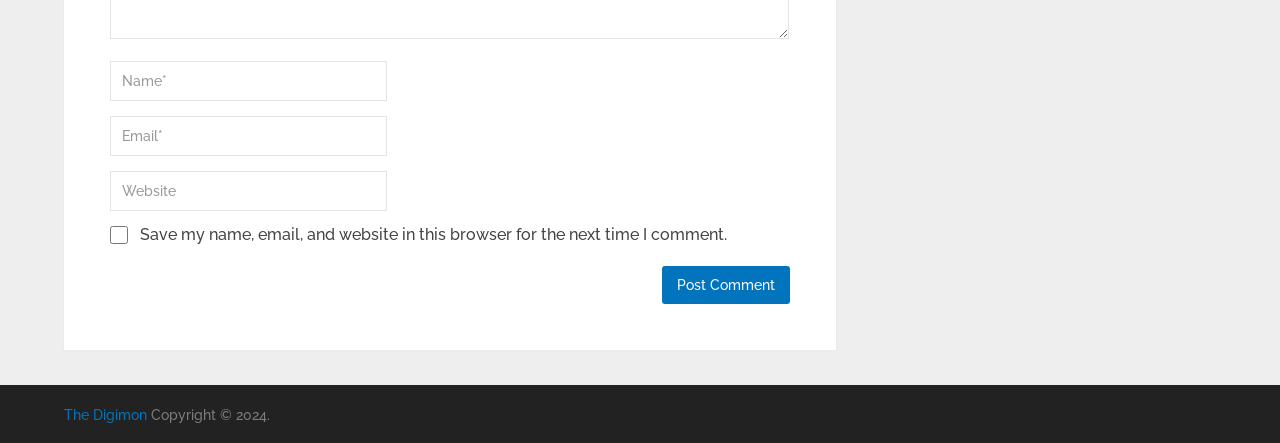Calculate the bounding box coordinates for the UI element based on the following description: "name="submit" value="Post Comment"". Ensure the coordinates are four float numbers between 0 and 1, i.e., [left, top, right, bottom].

[0.517, 0.601, 0.617, 0.686]